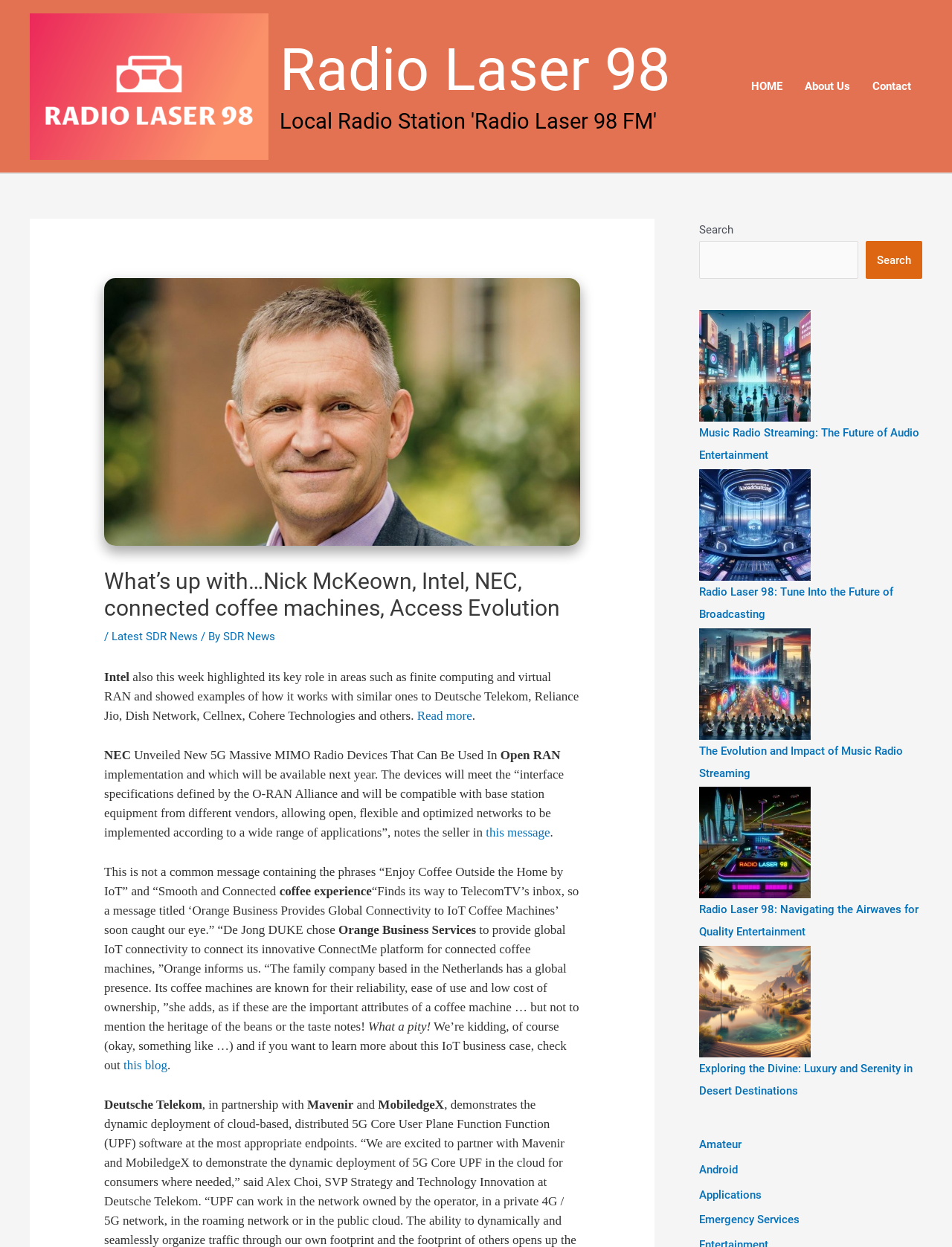What is the topic of the article about Deutsche Telekom? Refer to the image and provide a one-word or short phrase answer.

IoT connectivity